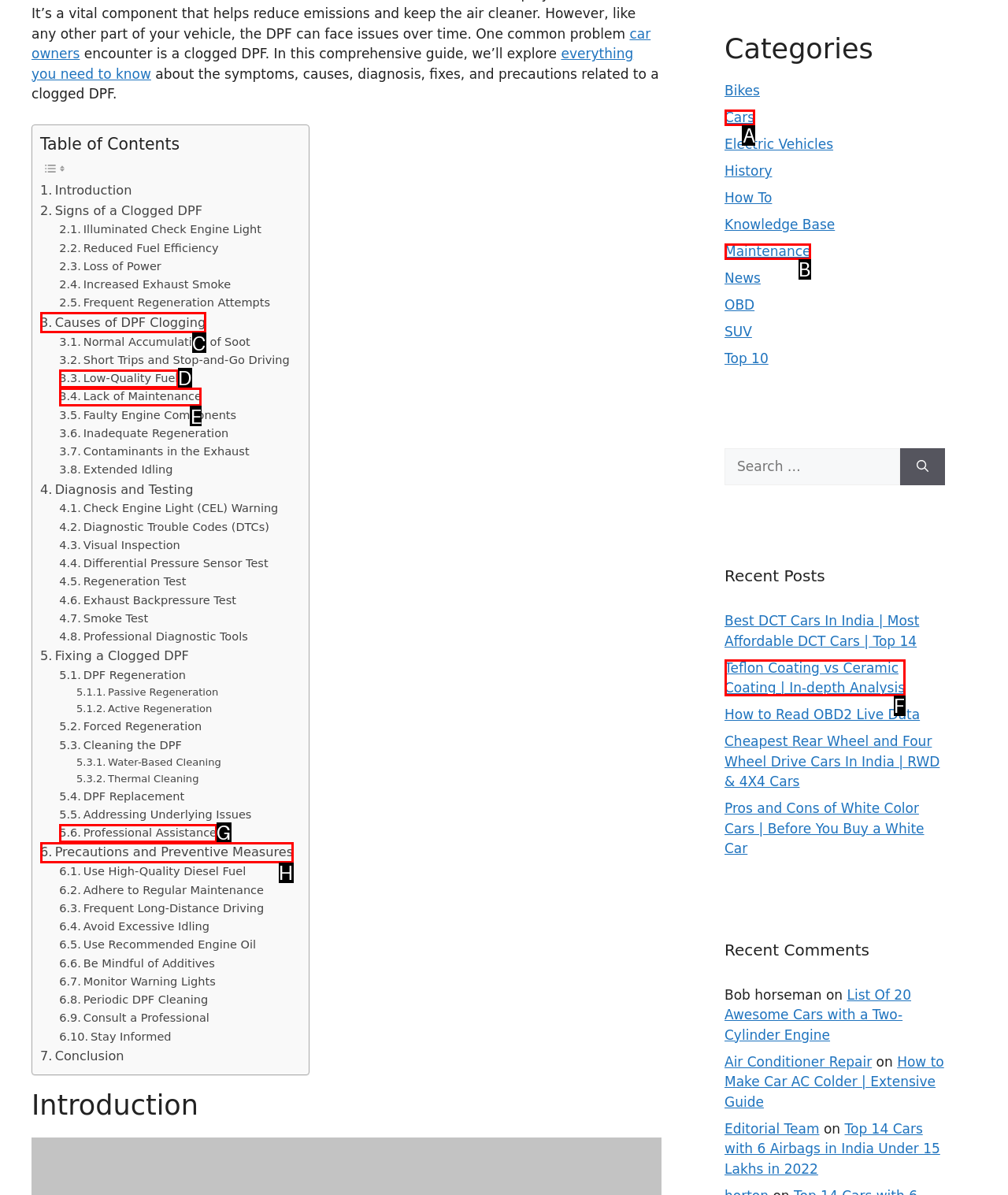Tell me which one HTML element I should click to complete the following instruction: Click on 'Cars'
Answer with the option's letter from the given choices directly.

A